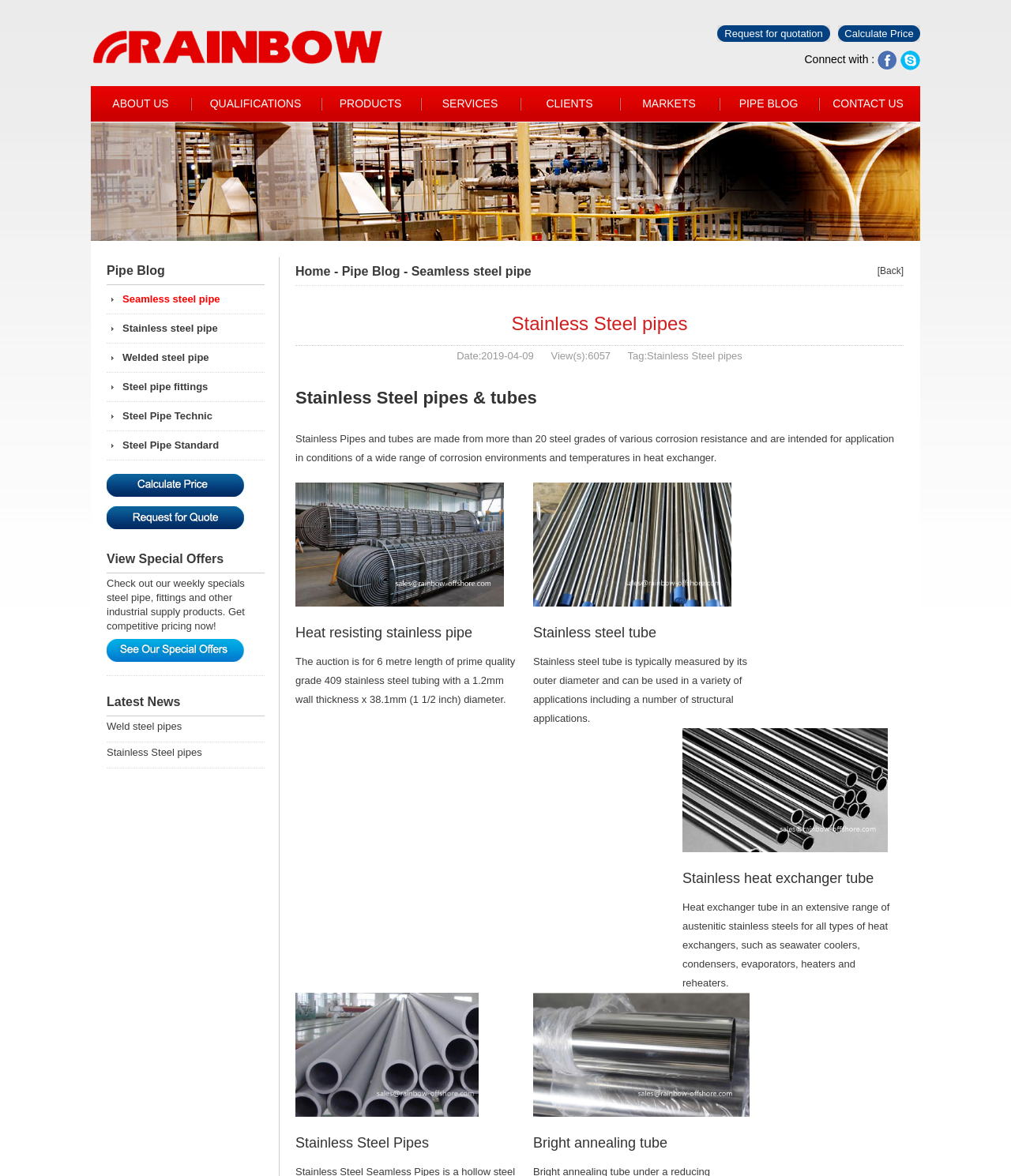Please identify the bounding box coordinates of the area that needs to be clicked to fulfill the following instruction: "Read about Stainless Steel pipes."

[0.292, 0.325, 0.894, 0.352]